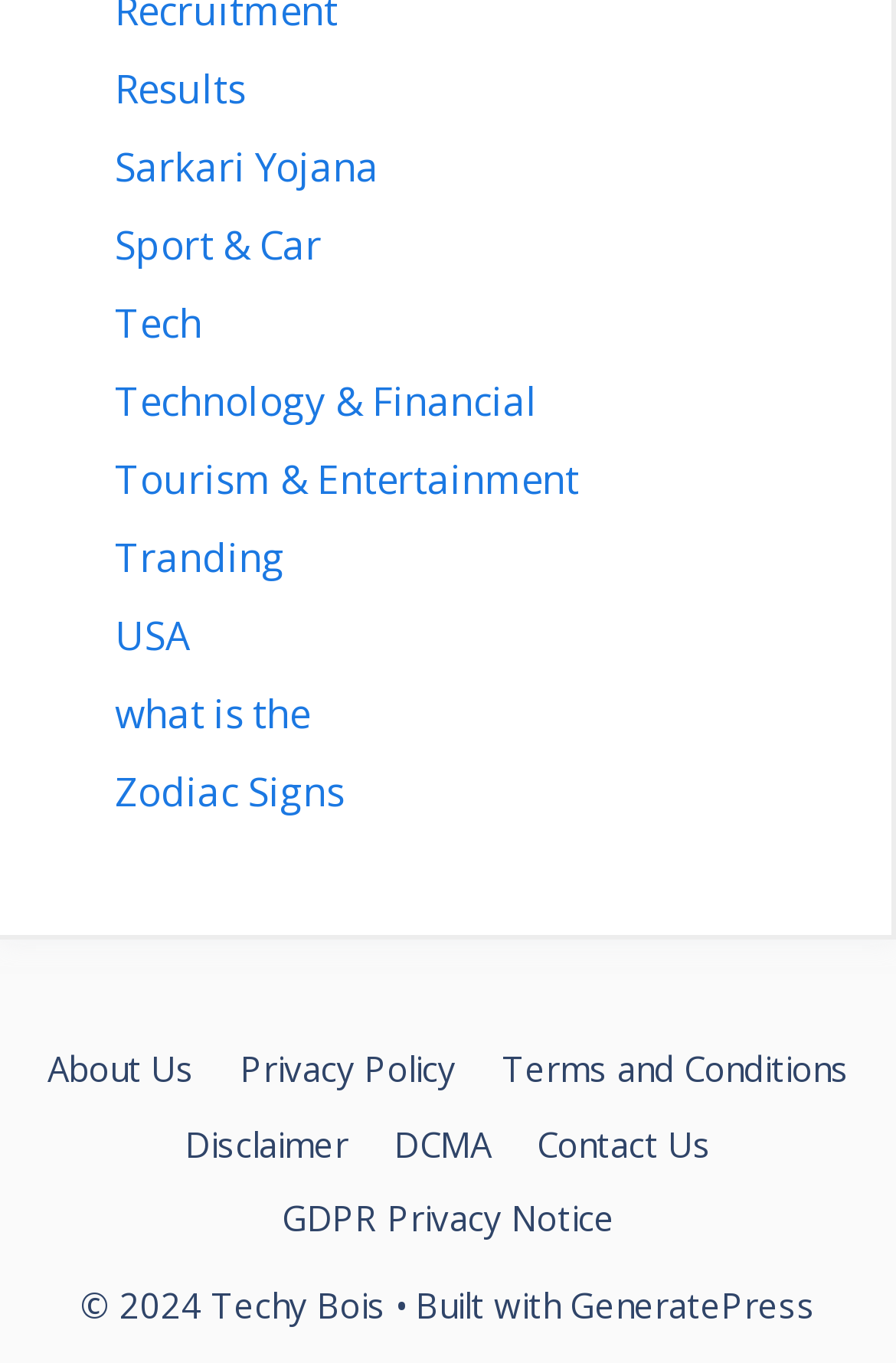What is the name of the entity mentioned in the copyright text?
Give a thorough and detailed response to the question.

In the copyright text '© 2024 Techy Bois', I see the name 'Techy Bois' which is the entity that owns the copyright.